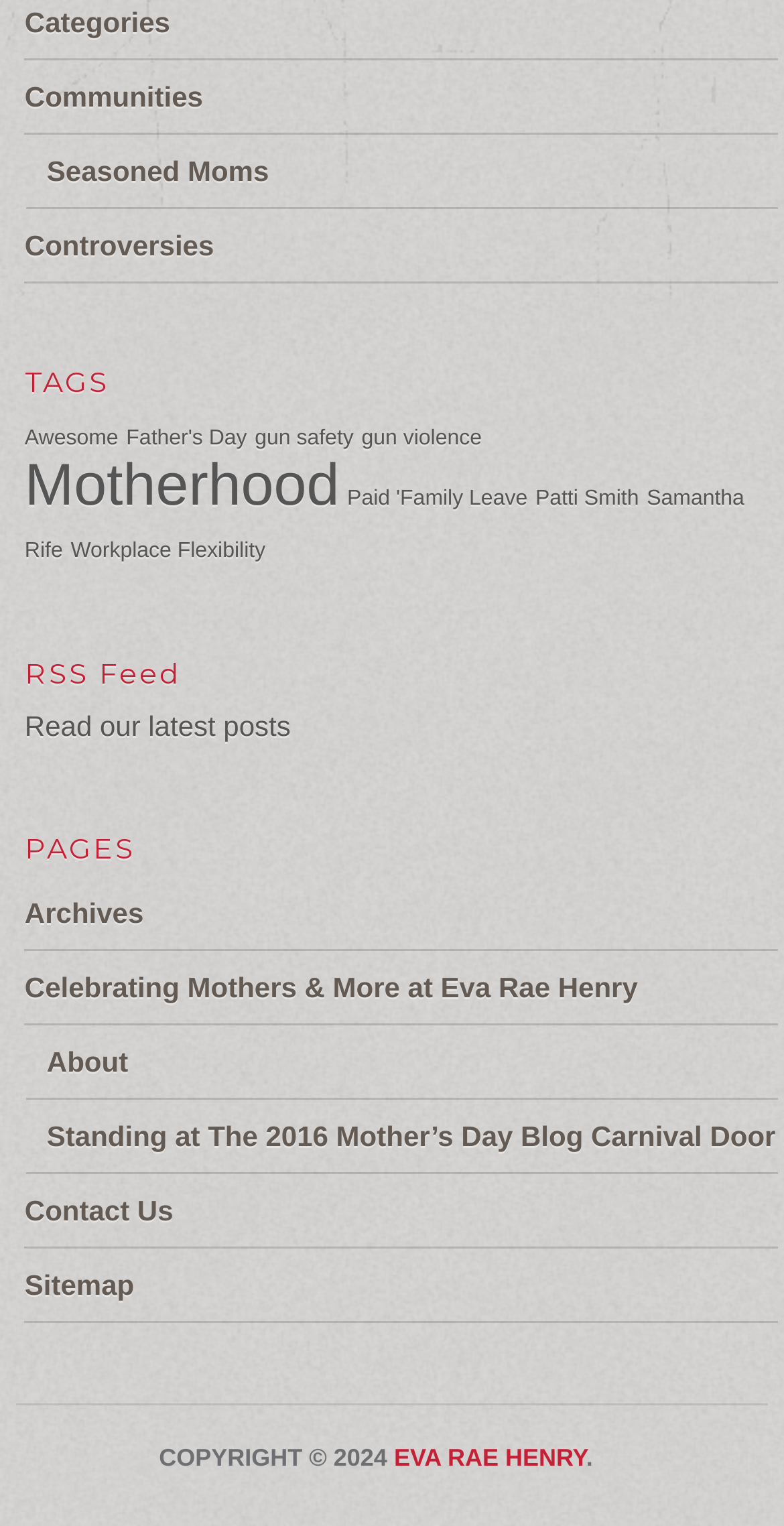Provide a brief response to the question below using a single word or phrase: 
How many headings are there on the webpage?

3